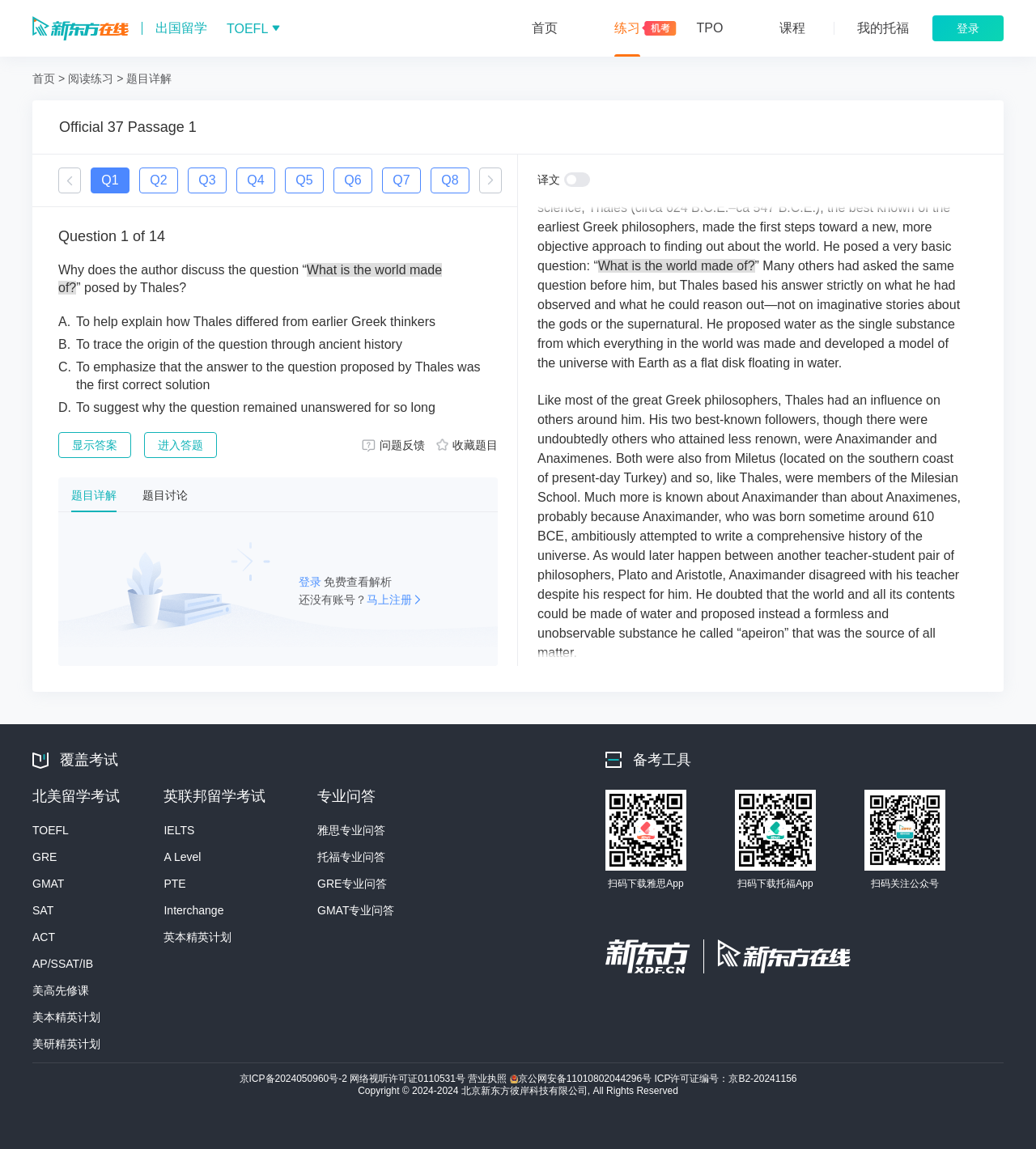Provide your answer in one word or a succinct phrase for the question: 
What is the question posed by Thales?

What is the world made of?